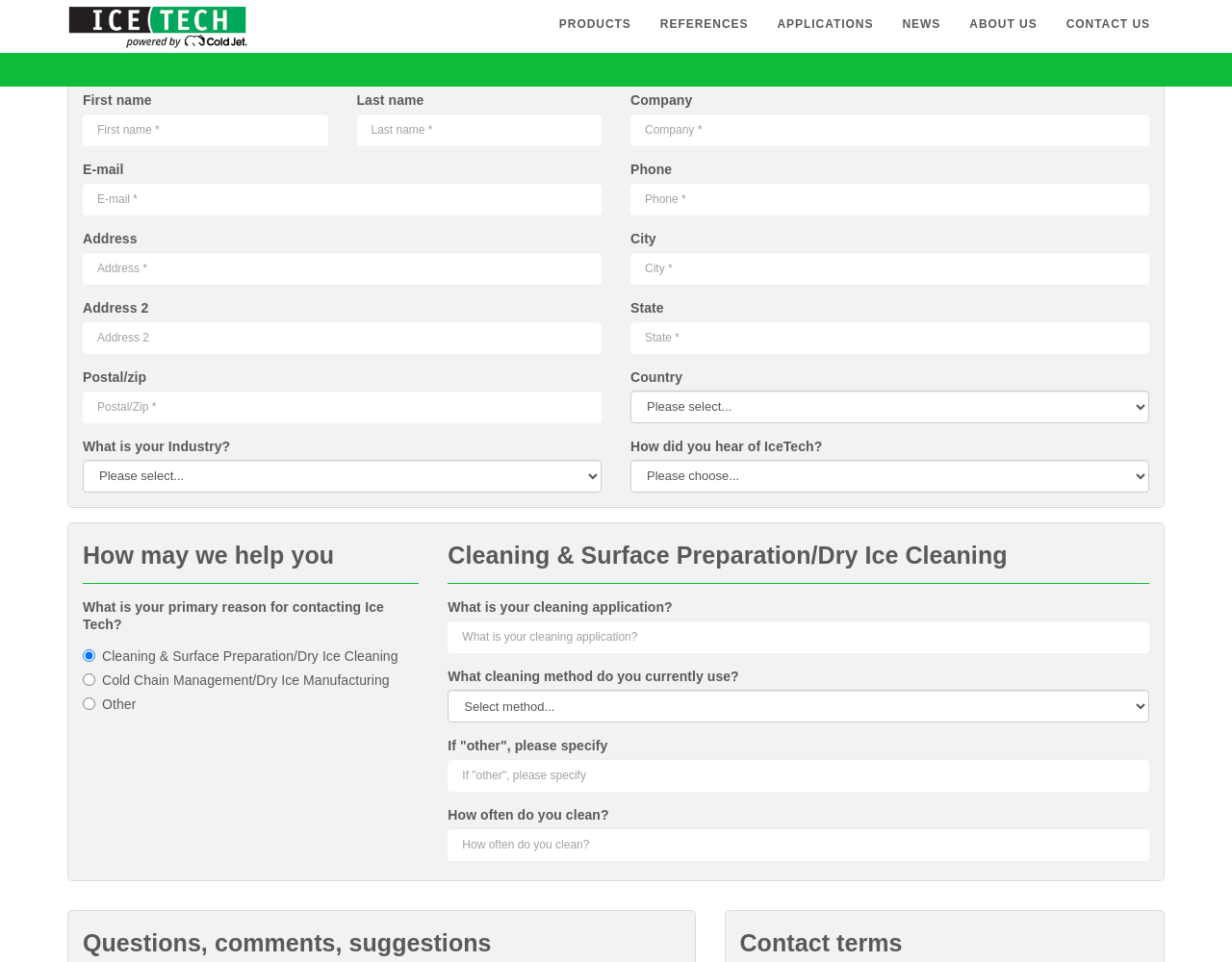Review the image closely and give a comprehensive answer to the question: What is the last field in the 'How may we help you' section?

By examining the 'How may we help you' section, I see that the last field is a textbox labeled 'How often do you clean?'.